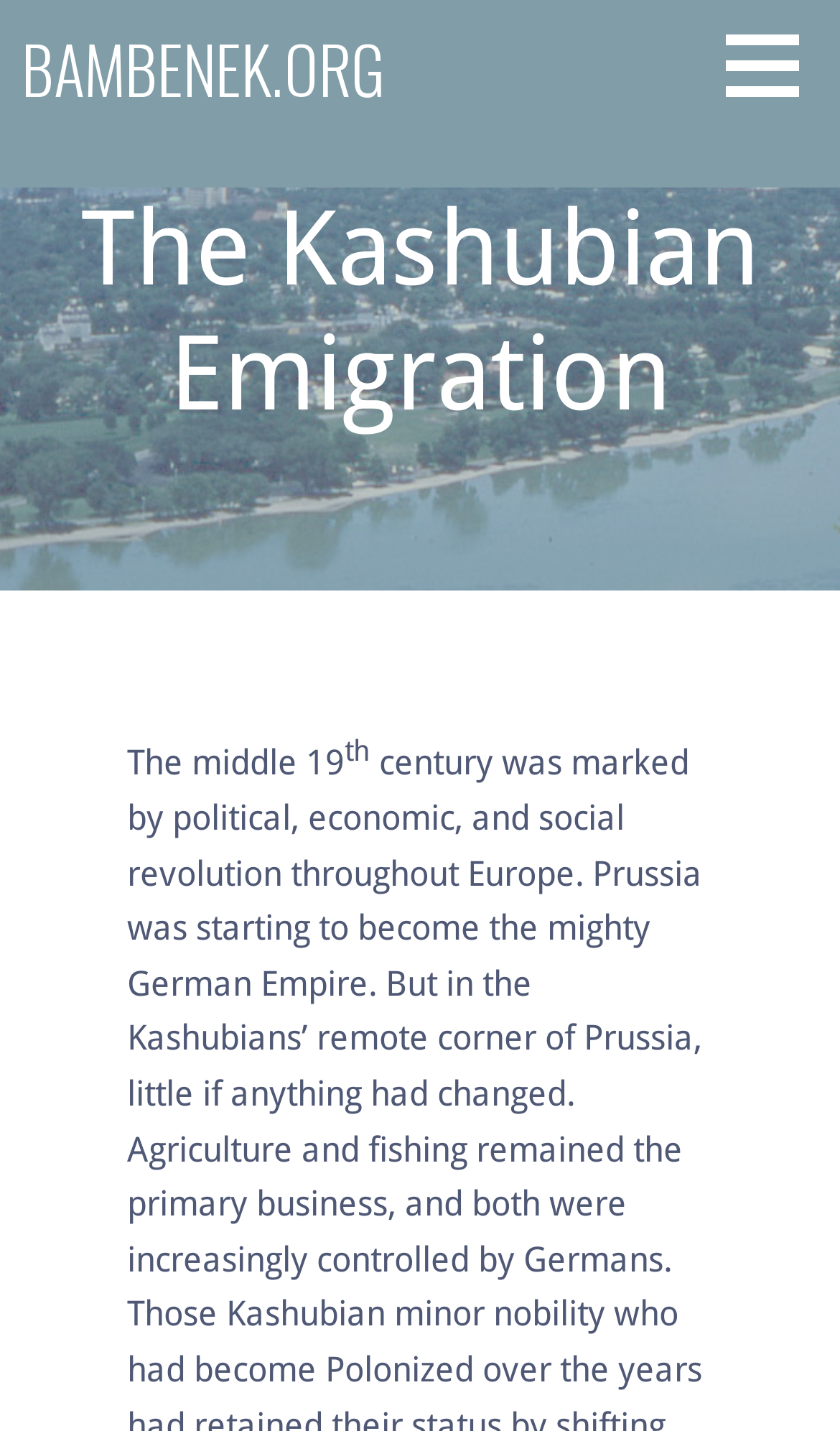What time period is mentioned on the webpage?
Based on the visual, give a brief answer using one word or a short phrase.

19th